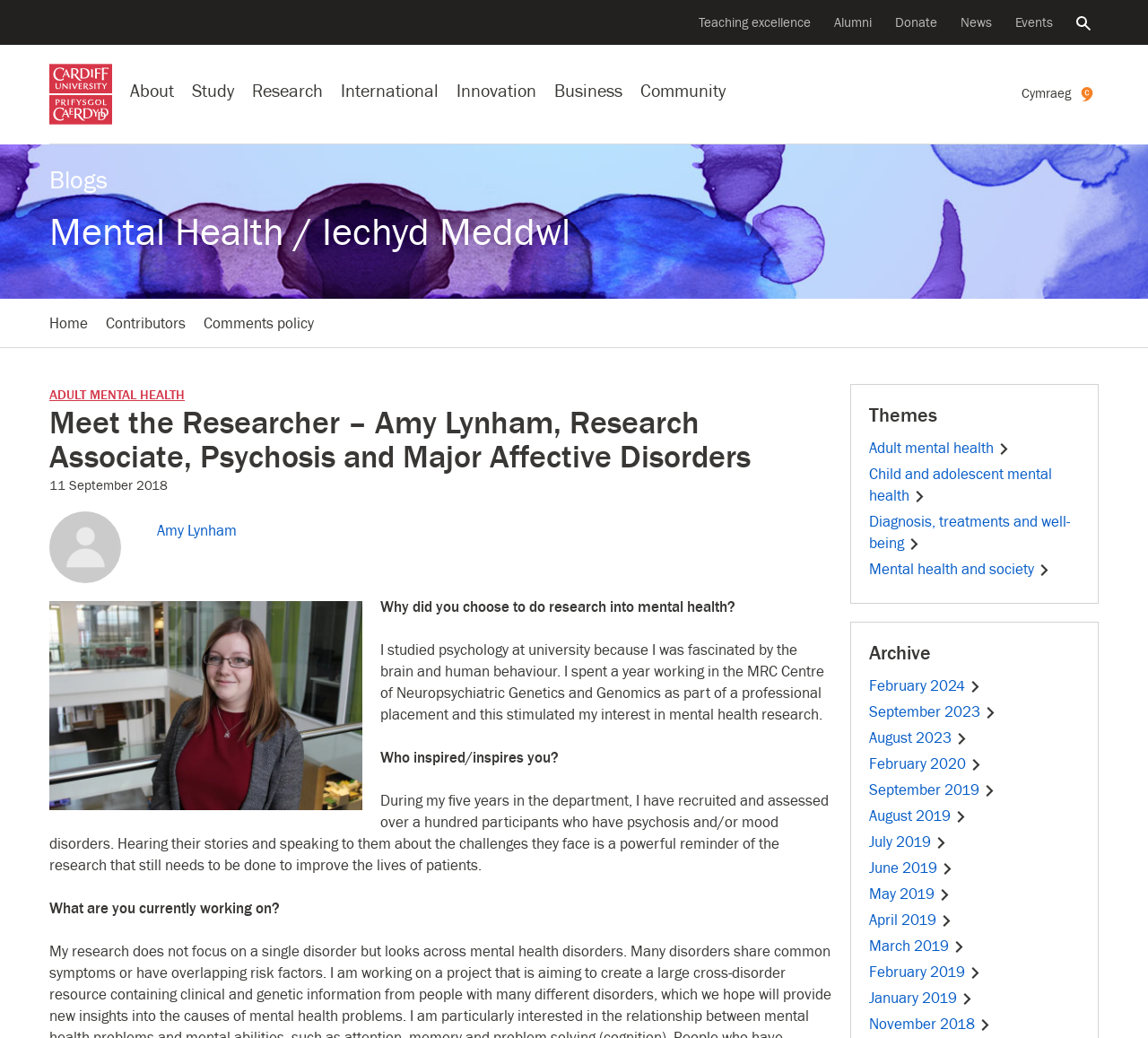What is the name of the researcher?
Answer with a single word or phrase by referring to the visual content.

Amy Lynham